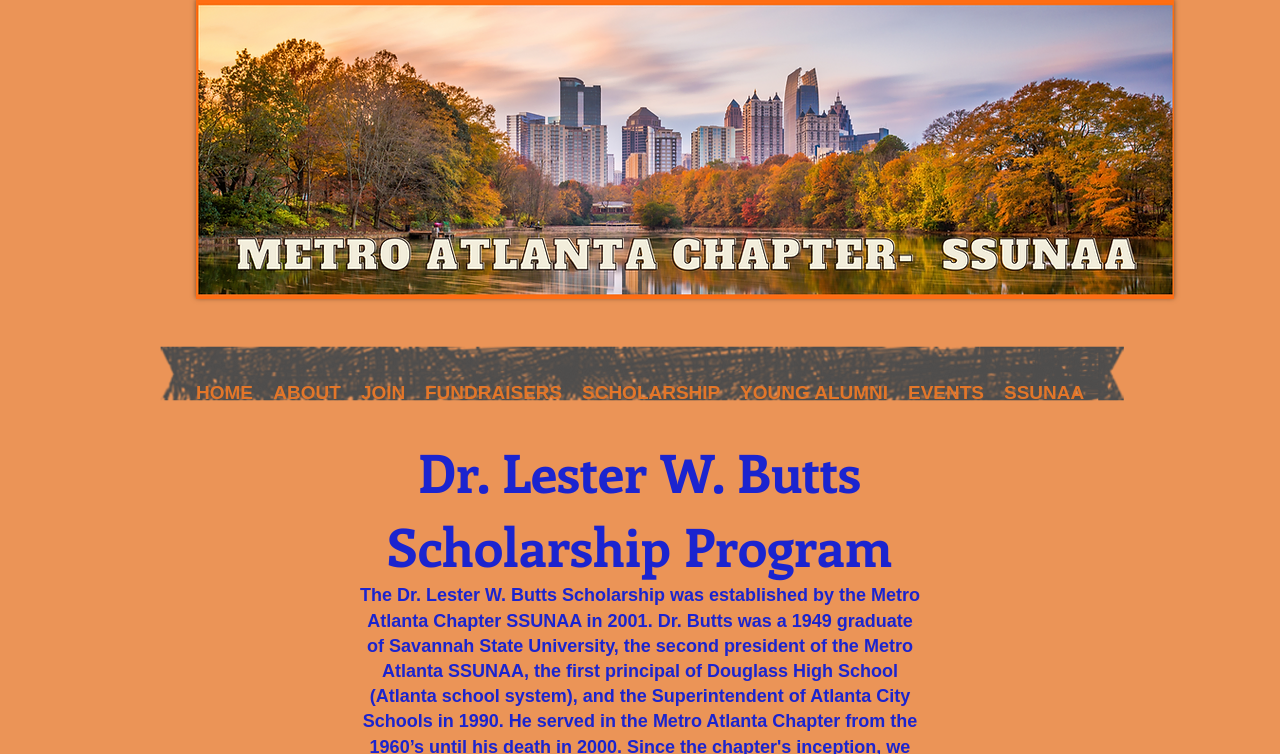Examine the screenshot and answer the question in as much detail as possible: What is the purpose of the 'JOIN' link?

Based on the context of the webpage, especially the presence of other links like 'FUNDRAISERS' and 'SCHOLARSHIP', it is likely that the 'JOIN' link is intended for users to join the organization or become a member.